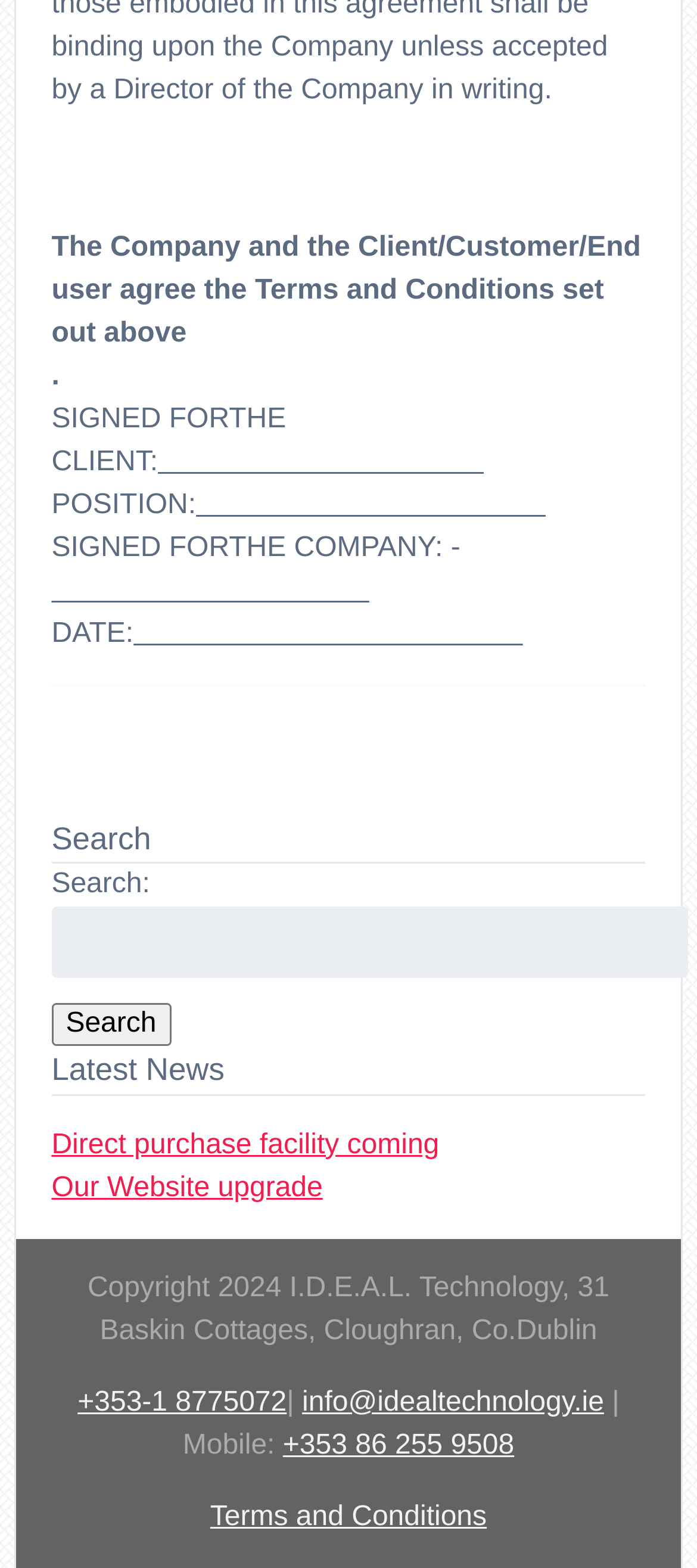Determine the bounding box coordinates of the clickable element to achieve the following action: 'Send an email to the company'. Provide the coordinates as four float values between 0 and 1, formatted as [left, top, right, bottom].

[0.433, 0.885, 0.867, 0.904]